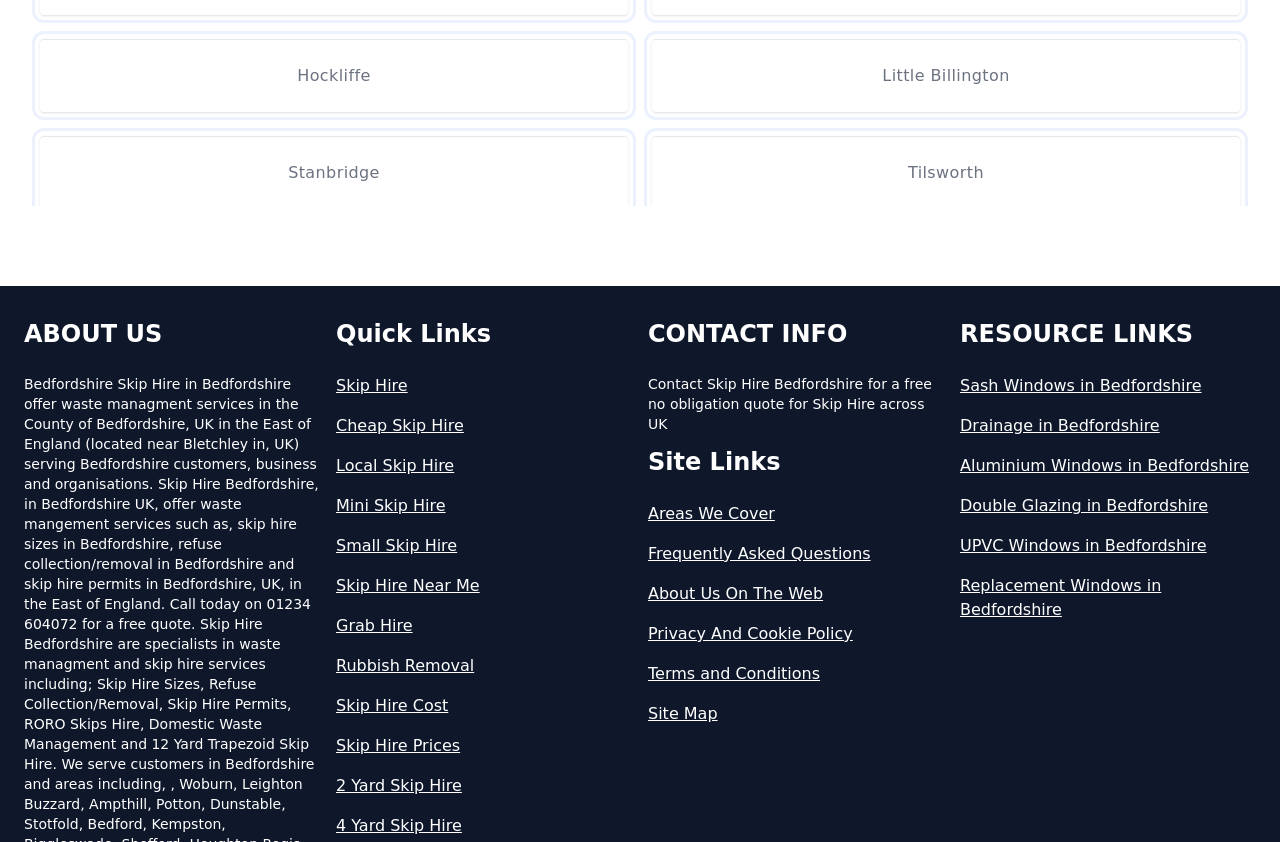Please provide a brief answer to the following inquiry using a single word or phrase:
What is the purpose of the 'RESOURCE LINKS' section?

Related services